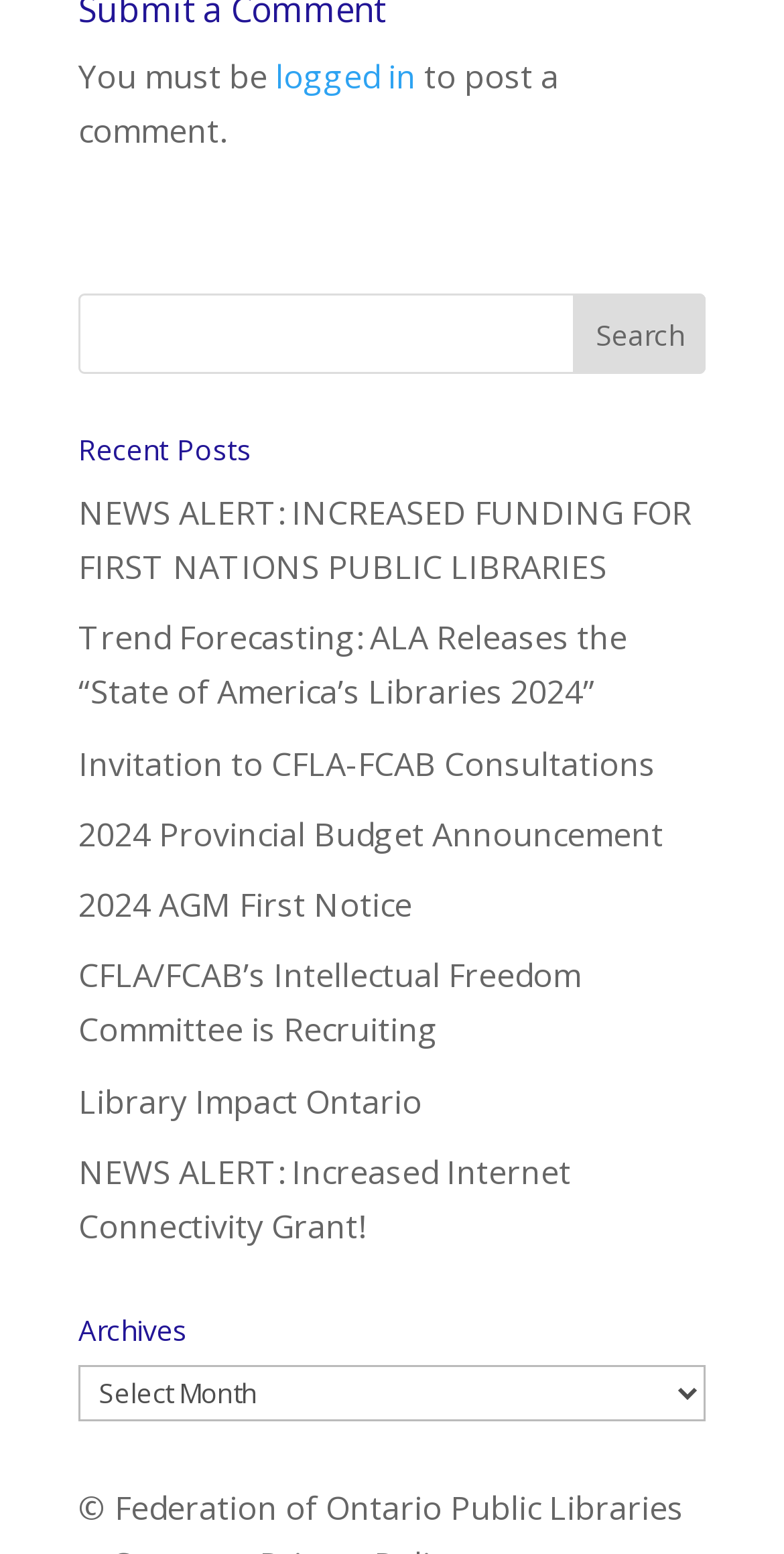Pinpoint the bounding box coordinates of the clickable area needed to execute the instruction: "read the 'Recent Posts' section". The coordinates should be specified as four float numbers between 0 and 1, i.e., [left, top, right, bottom].

[0.1, 0.28, 0.9, 0.313]